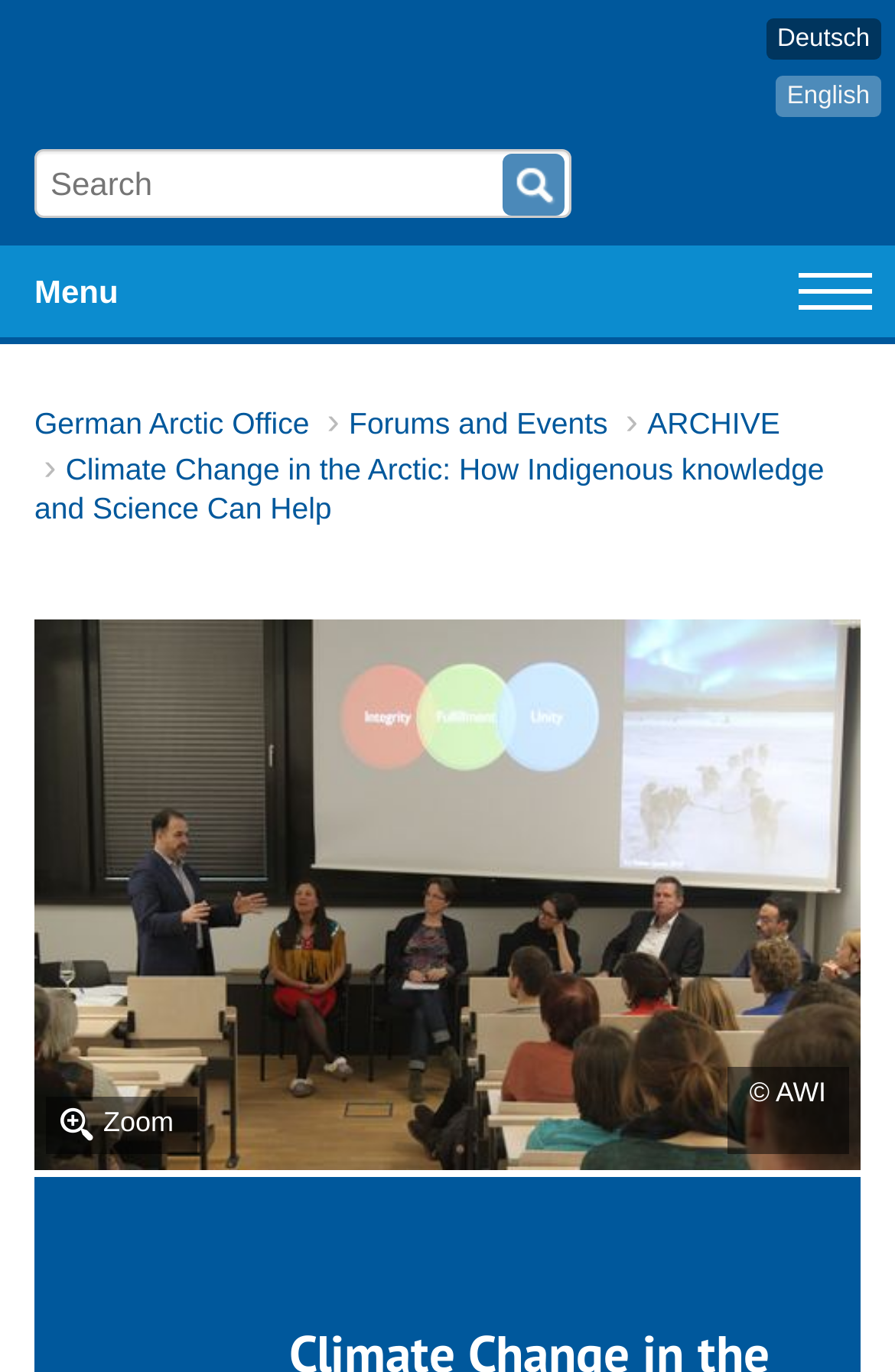How many links are in the main navigation?
Identify the answer in the screenshot and reply with a single word or phrase.

4